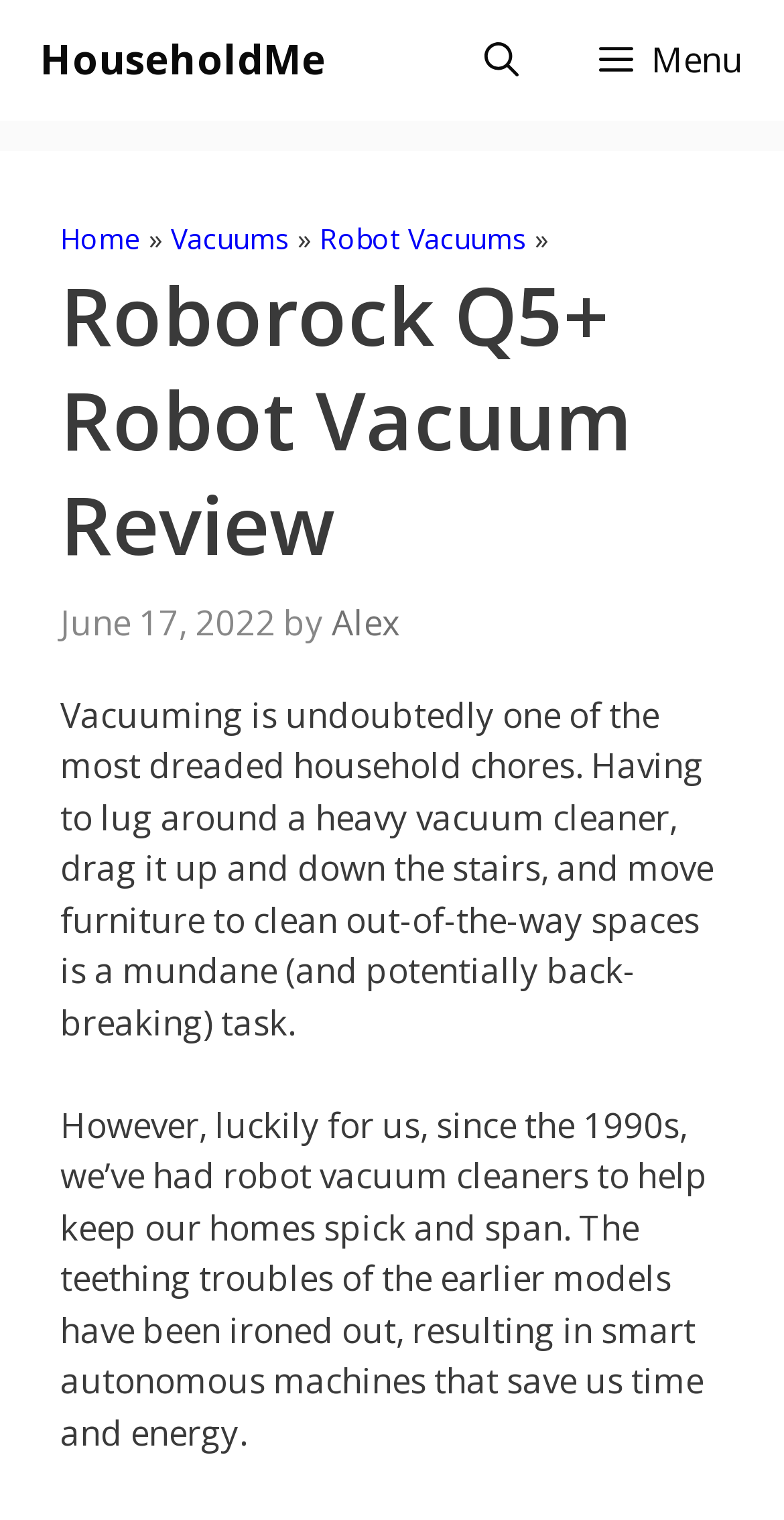What type of product is being reviewed?
Based on the screenshot, respond with a single word or phrase.

Robot Vacuum